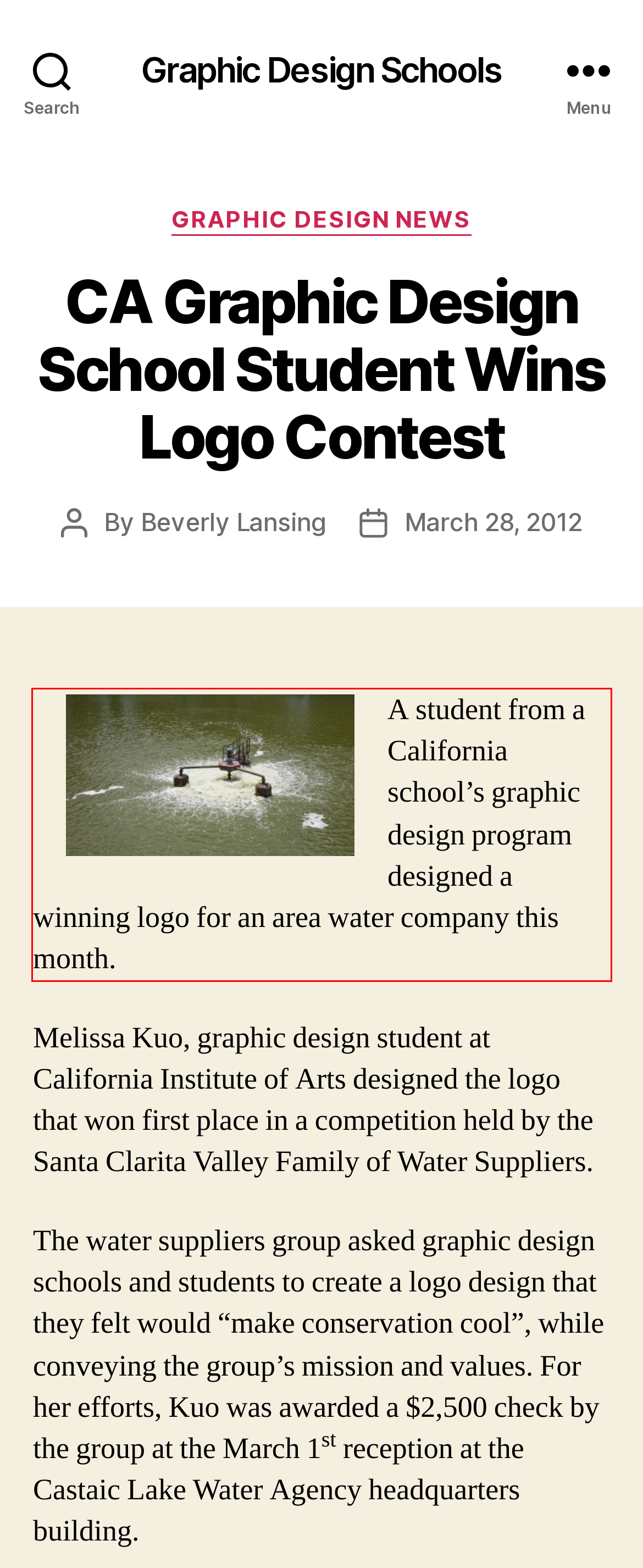Analyze the red bounding box in the provided webpage screenshot and generate the text content contained within.

A student from a California school’s graphic design program designed a winning logo for an area water company this month.